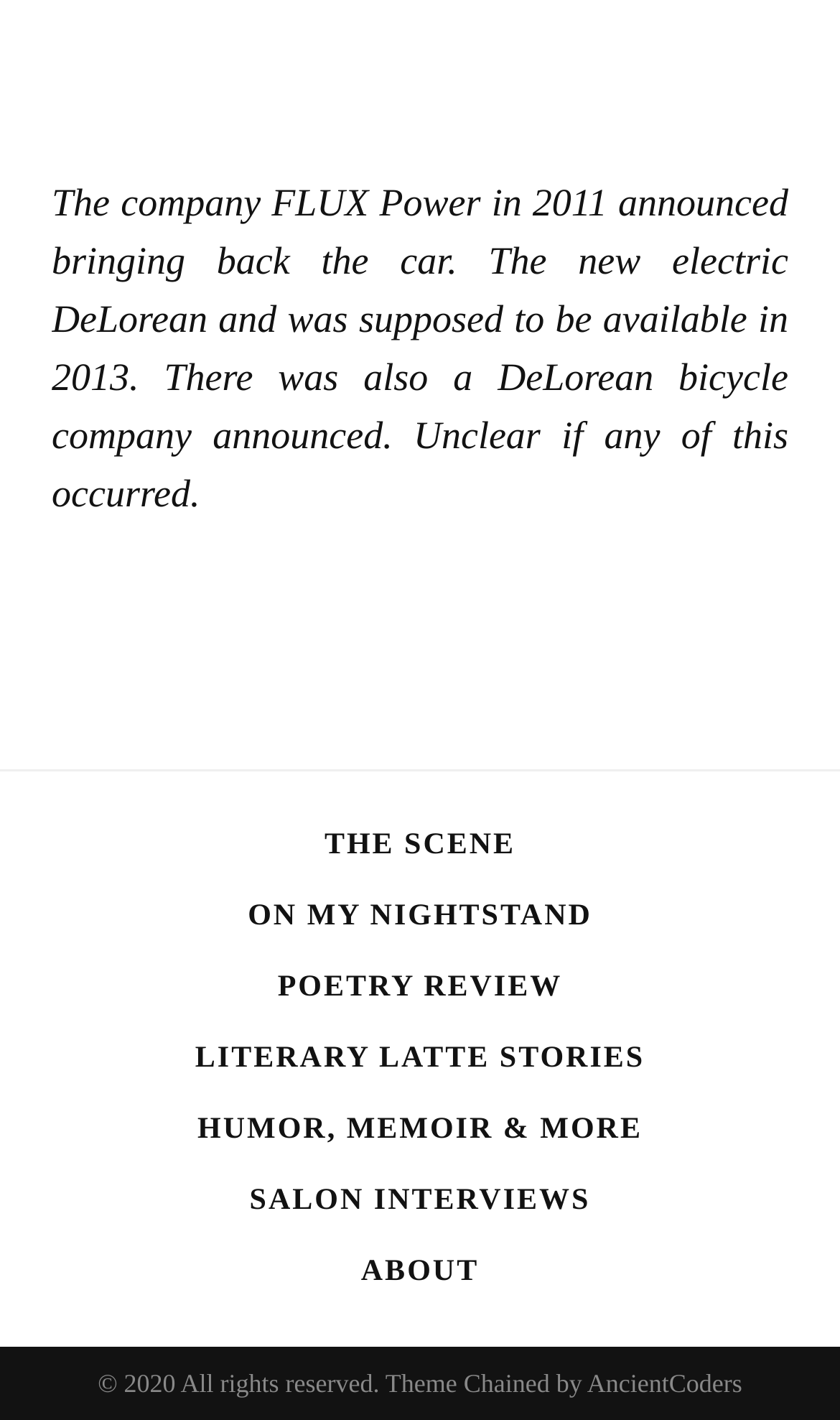Please identify the bounding box coordinates of the element that needs to be clicked to execute the following command: "visit ON MY NIGHTSTAND". Provide the bounding box using four float numbers between 0 and 1, formatted as [left, top, right, bottom].

[0.295, 0.63, 0.705, 0.661]